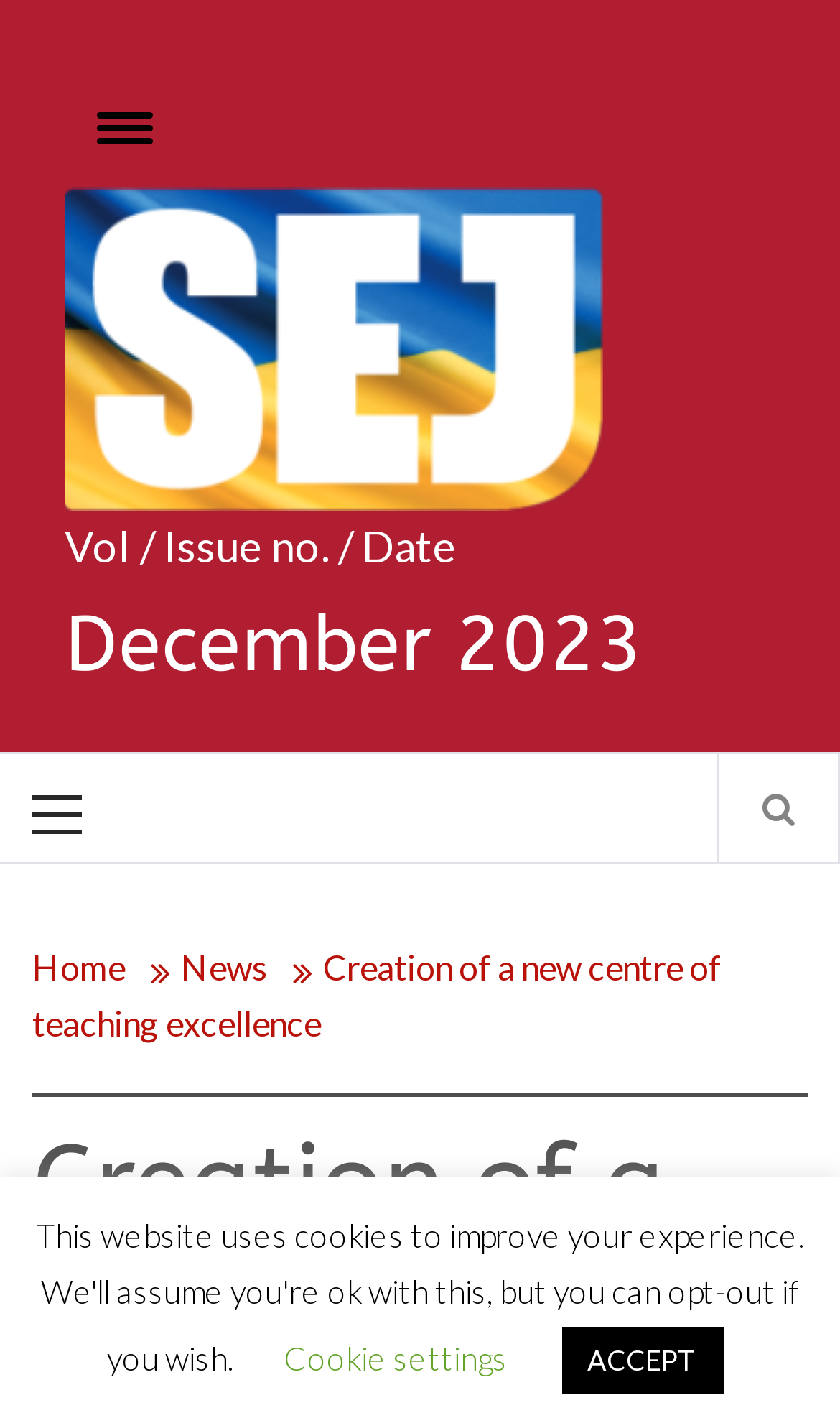Please find and report the bounding box coordinates of the element to click in order to perform the following action: "Navigate to Primary Menu". The coordinates should be expressed as four float numbers between 0 and 1, in the format [left, top, right, bottom].

[0.0, 0.532, 0.136, 0.608]